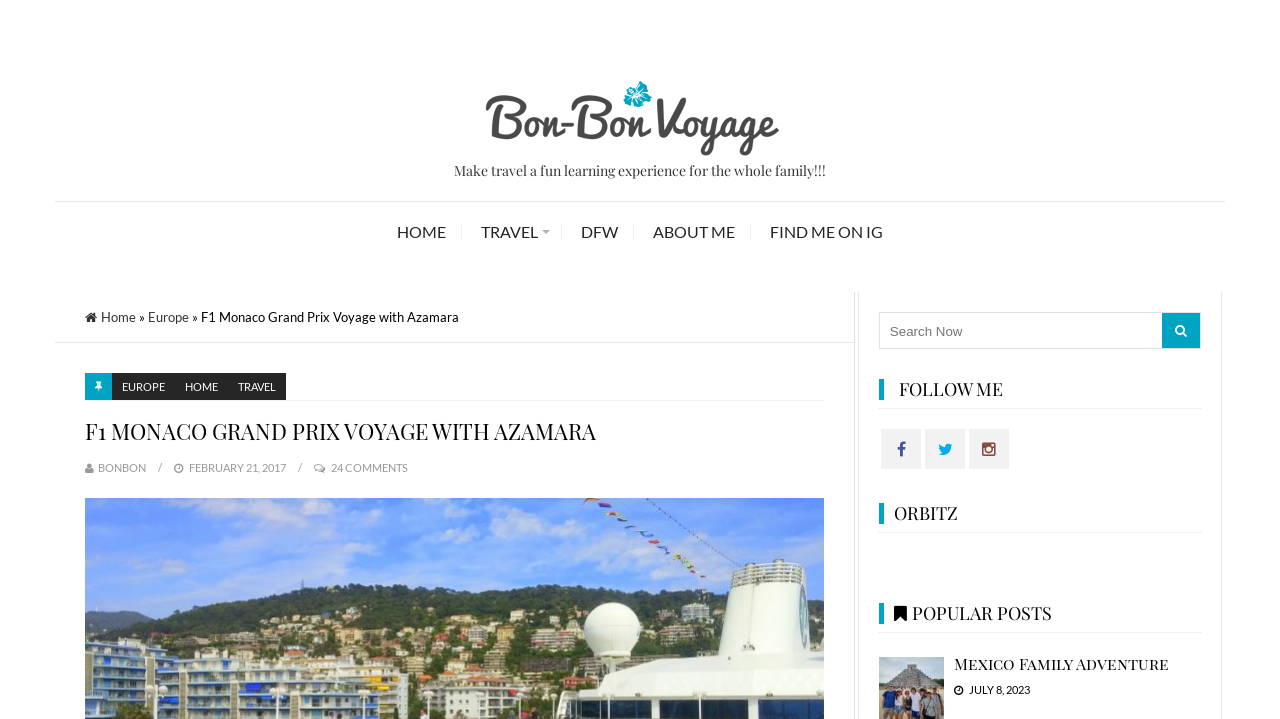Offer a detailed explanation of the webpage layout and contents.

This webpage is about a travel blog, specifically a post about an F1 Monaco Grand Prix Voyage with Azamara. At the top, there is a logo image with the text "Bon-Bon Voyage" next to it. Below the logo, there is a promotional phrase "Make travel a fun learning experience for the whole family!!!".

The main navigation menu is located above the middle of the page, with links to "HOME", "TRAVEL", "DFW", "ABOUT ME", and "FIND ME ON IG". There is also a secondary navigation menu on the left side, with links to "EUROPE", "HOME", and "TRAVEL".

The main content of the page is a blog post titled "F1 MONACO GRAND PRIX VOYAGE WITH AZAMARA", which is a heading that spans almost the entire width of the page. Below the title, there is a link to "BONBON" and a timestamp "FEBRUARY 21, 2017". There are also 24 comments on the post, indicated by a link.

On the right side of the page, there is a search bar with a "Search Now" textbox and a magnifying glass button. Below the search bar, there are headings for "FOLLOW ME", "ORBITZ", and "POPULAR POSTS". The "ORBITZ" section has a link to "Orbitz Worldwide Inc" with a small image next to it. The "POPULAR POSTS" section has a link to a post titled "Mexico Family Adventure" with a timestamp "JULY 8, 2023".